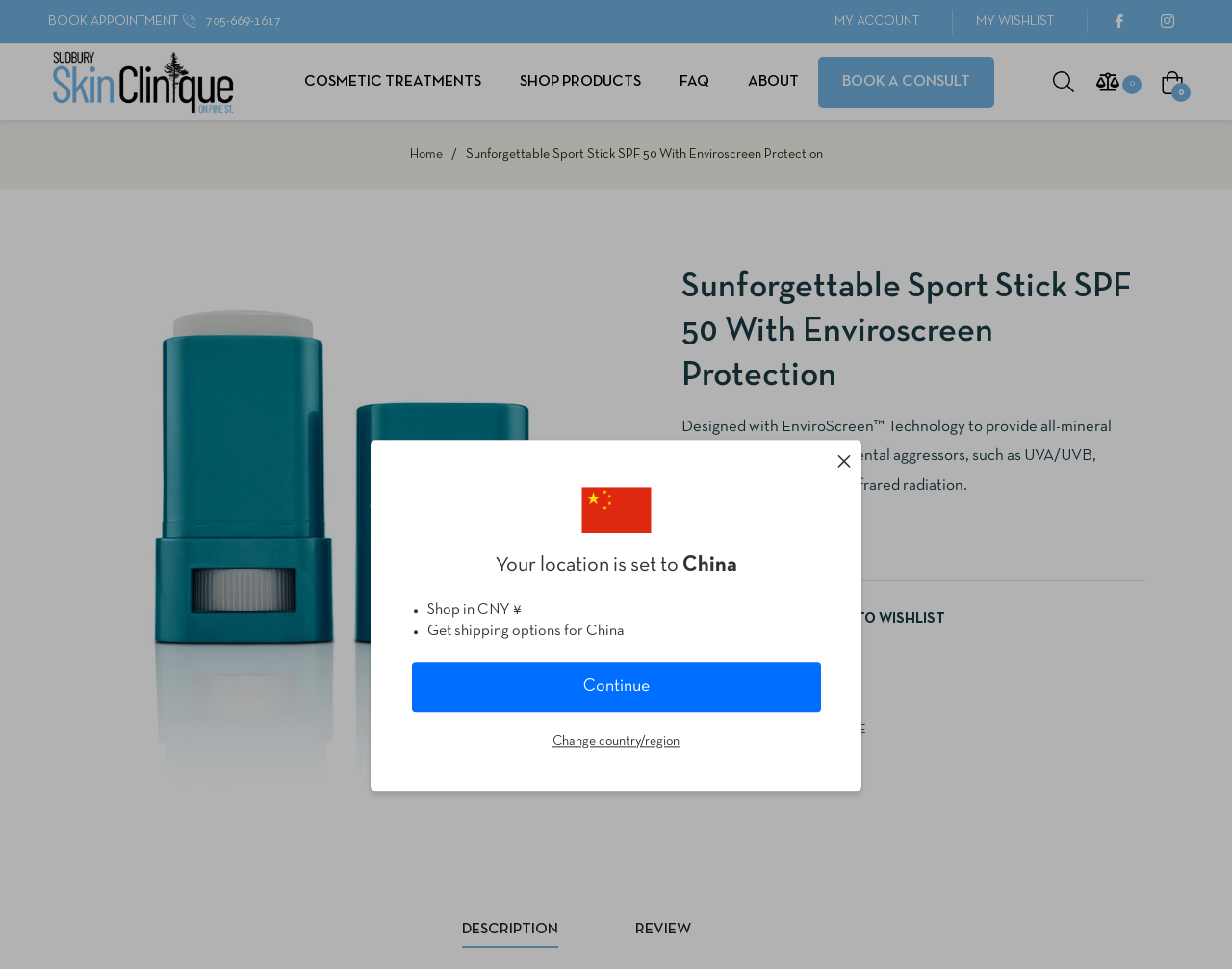How many tabs are there in the product description section?
Using the image, answer in one word or phrase.

2